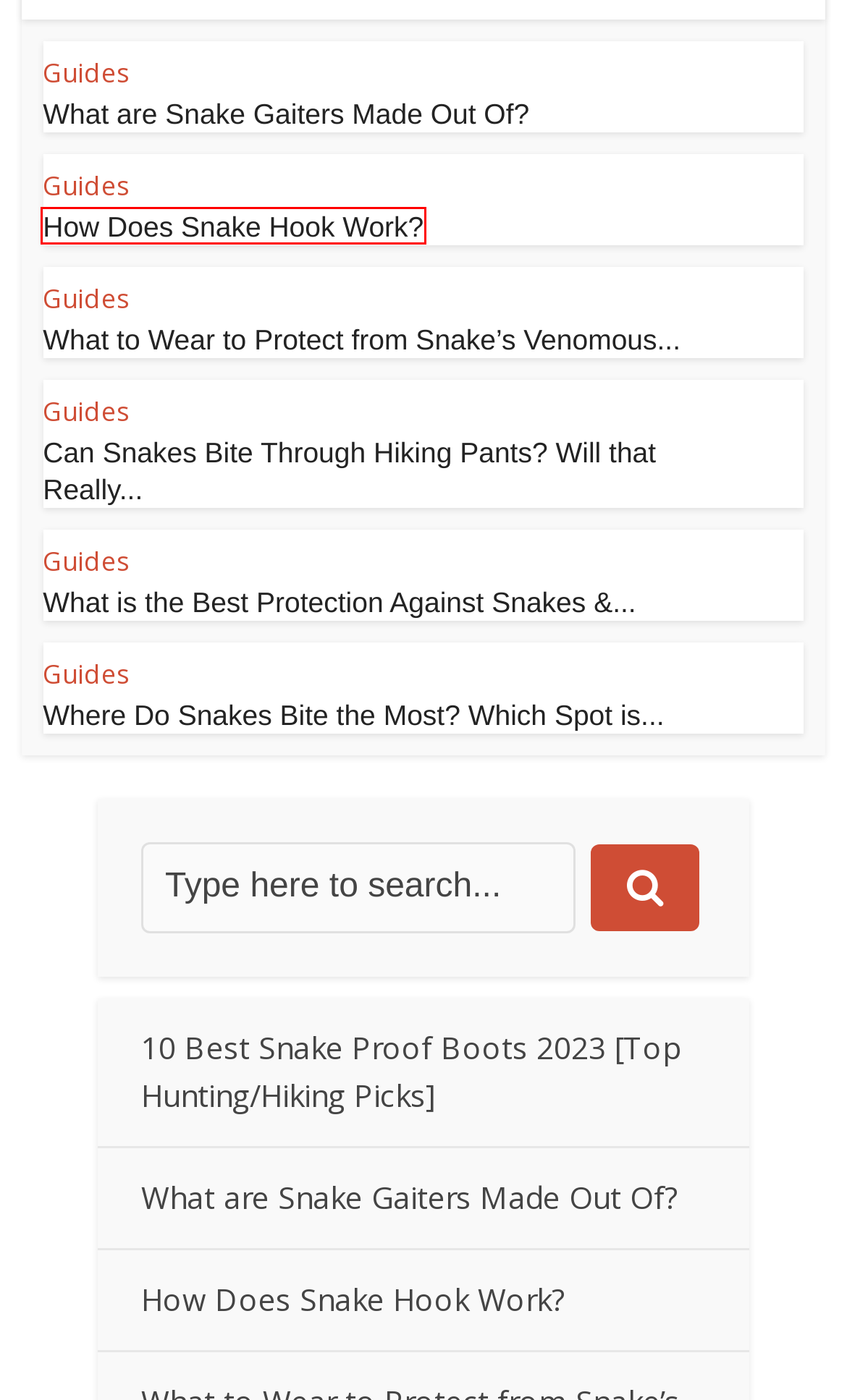You have a screenshot of a webpage with an element surrounded by a red bounding box. Choose the webpage description that best describes the new page after clicking the element inside the red bounding box. Here are the candidates:
A. Where Do Snakes Bite the Most? Which Spot is Vulnerable?
B. Can Snakes Bite Through Hiking Pants? Will that Really Work?
C. What are Snake Gaiters Made Out Of?
D. Guides Archives - Snake Bite Safety
E. How Does Snake Hook Work?
F. What to Wear to Protect from Snake's Venomous Bites?
G. What is the Best Protection Against Snakes & Their Bites?
H. Can Snakes Enter a House through the Toilet?

E